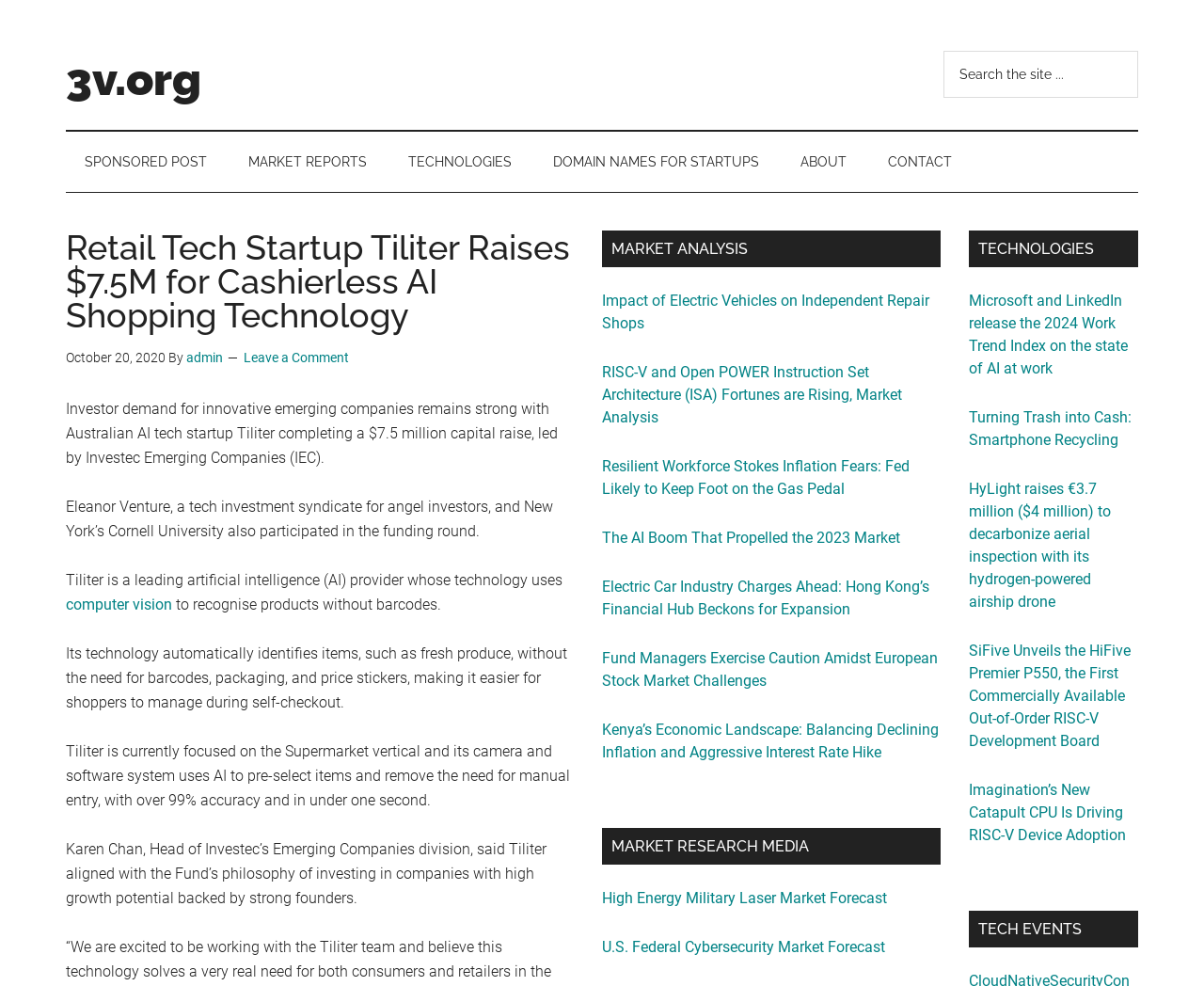Locate the bounding box coordinates of the segment that needs to be clicked to meet this instruction: "Upload a new map".

None